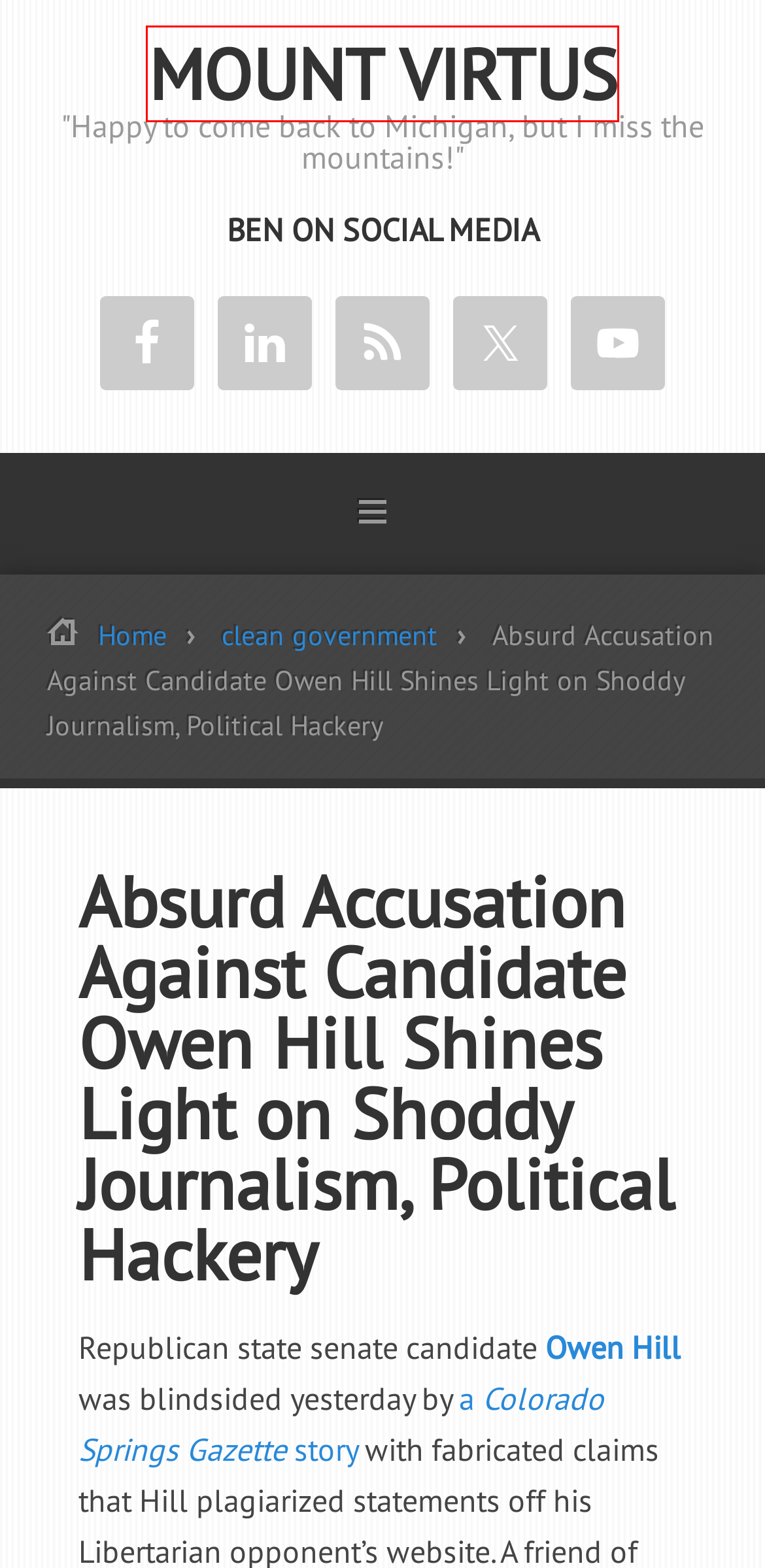You are presented with a screenshot of a webpage containing a red bounding box around a particular UI element. Select the best webpage description that matches the new webpage after clicking the element within the bounding box. Here are the candidates:
A. liberty
B. Mount Virtus?
C. Eduwonk – Education News, Analysis, and Commentary
D. PPC
E. owenhillforsenate - เว็บรวมเรื่องราว ให้ความรู้ในหลายๆ สตอรี่
F. Mount Virtus – "Happy to come back to Michigan, but I miss the mountains!"
G. Little Green Footballs
H. clean government

F